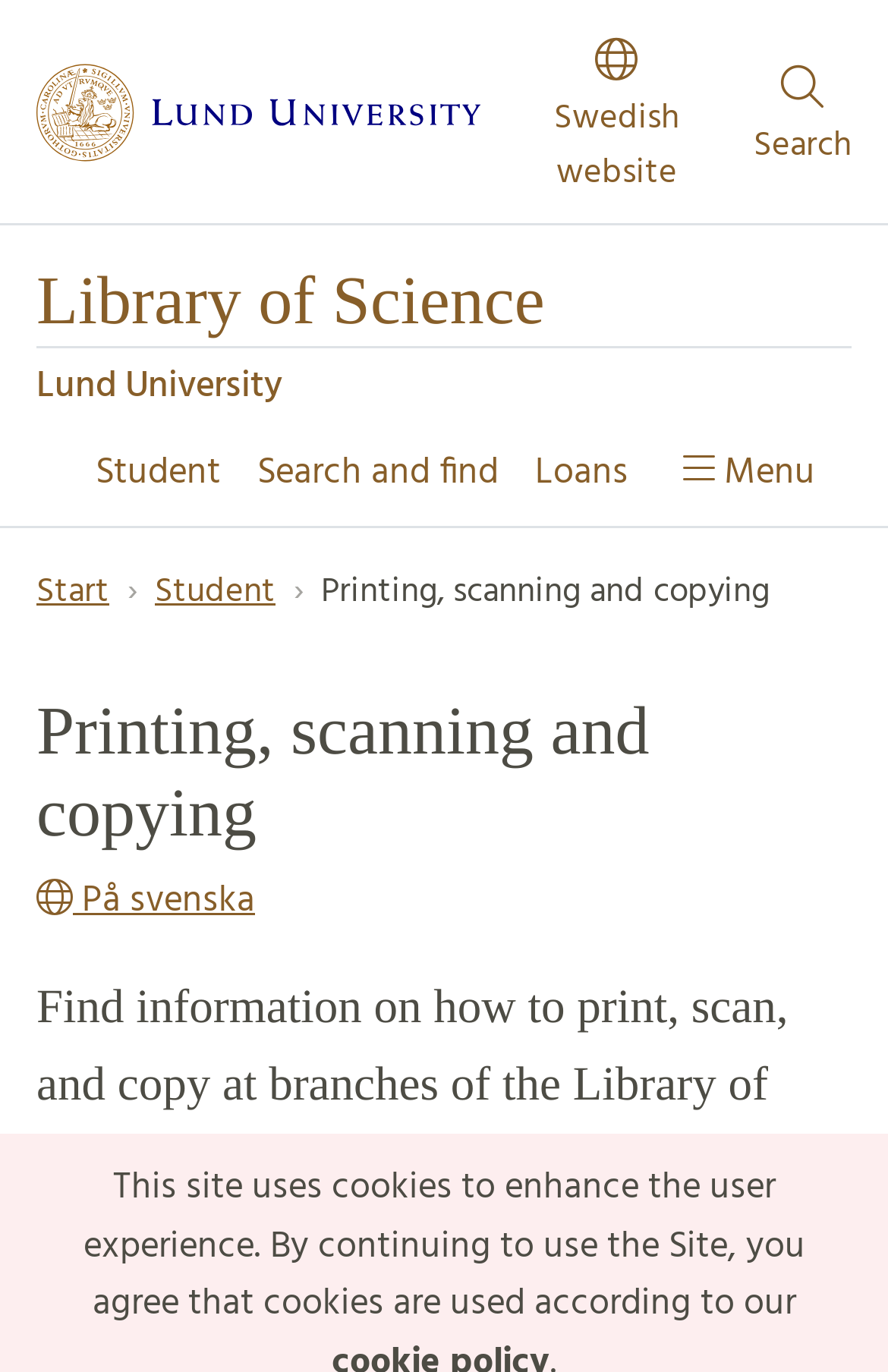What is the purpose of the site?
Refer to the screenshot and answer in one word or phrase.

Printing, scanning and copying